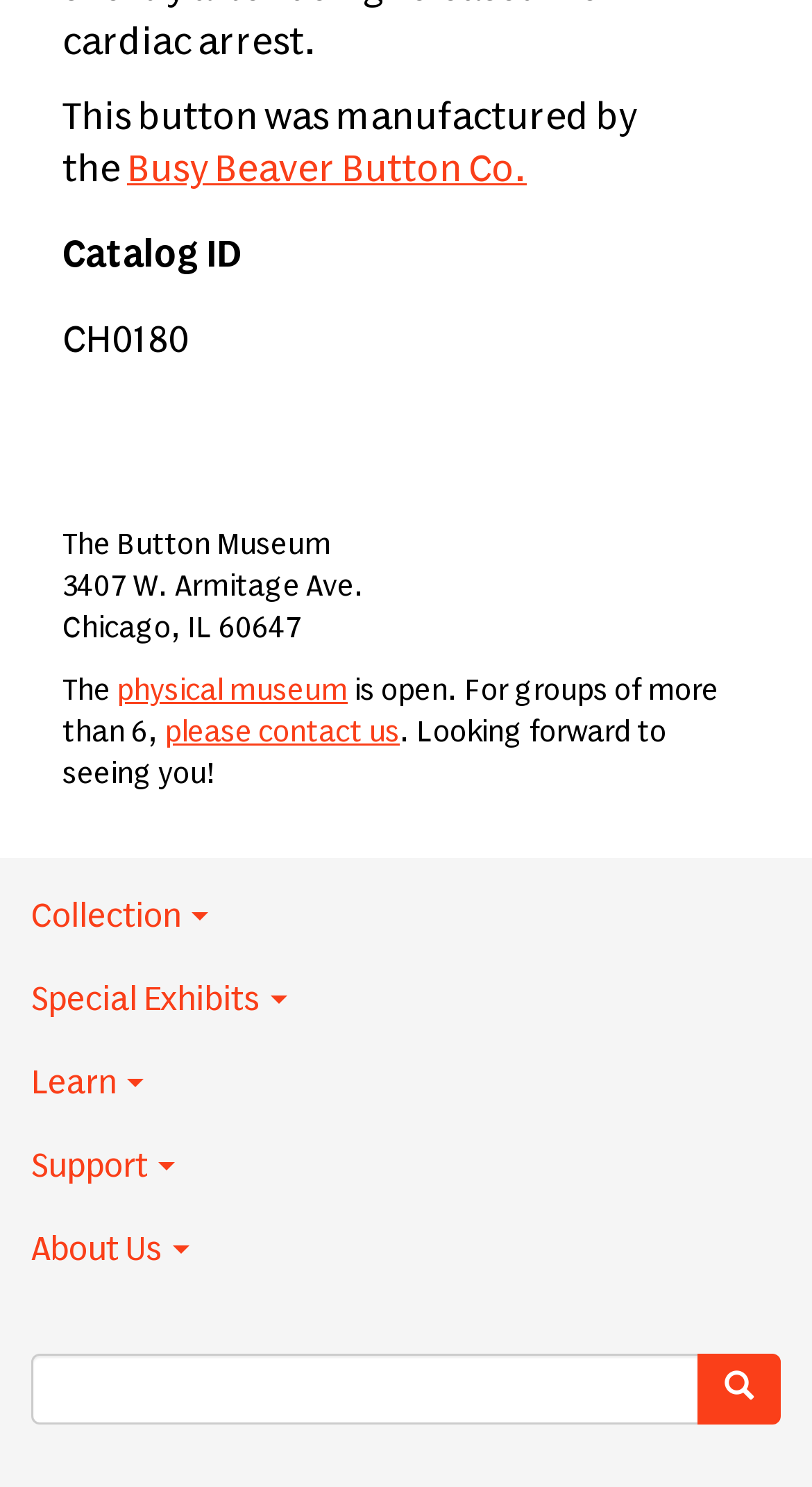Determine the bounding box coordinates of the region that needs to be clicked to achieve the task: "View more actions".

None